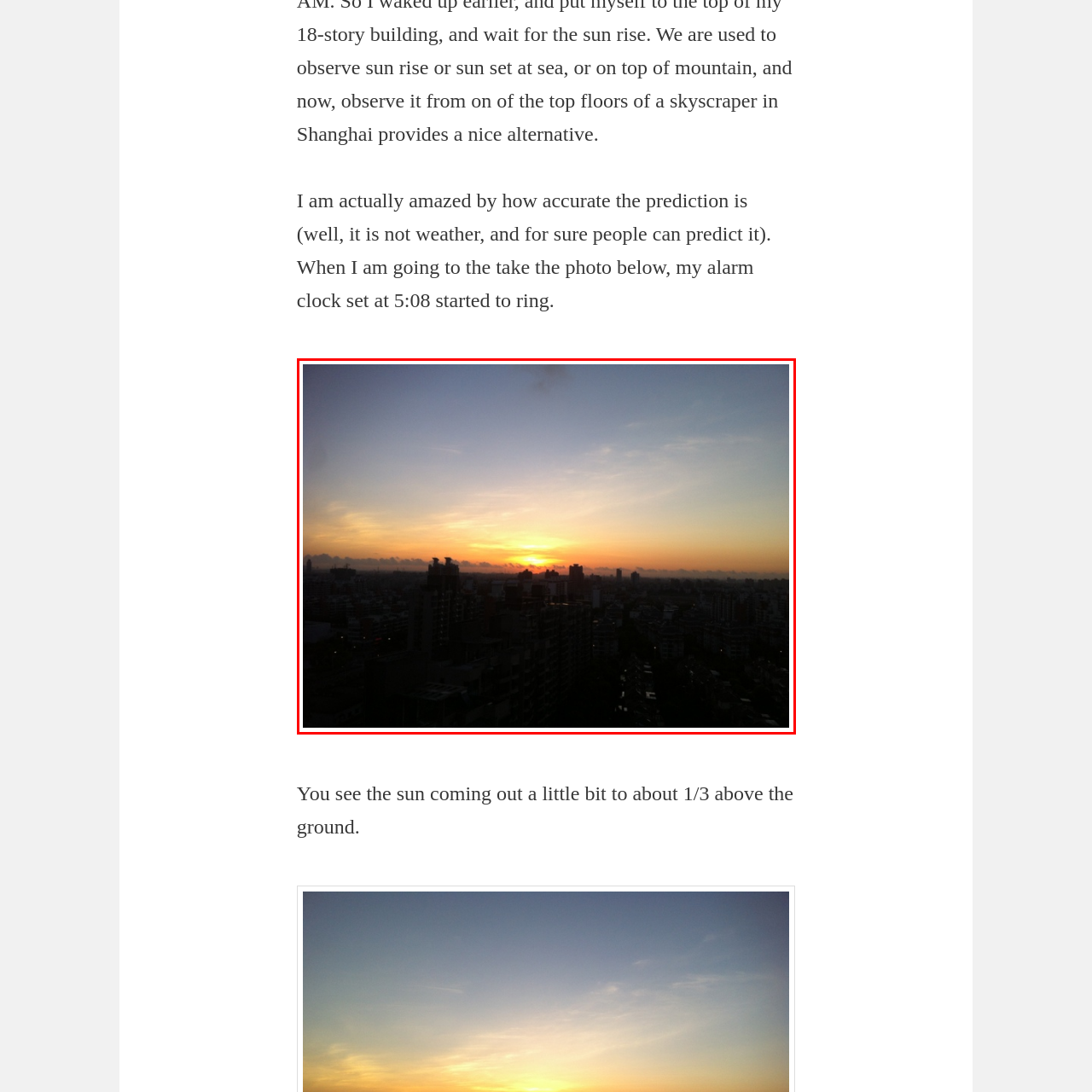Direct your attention to the image marked by the red boundary, What is the color of the sky in the image? Provide a single word or phrase in response.

Orange and yellow